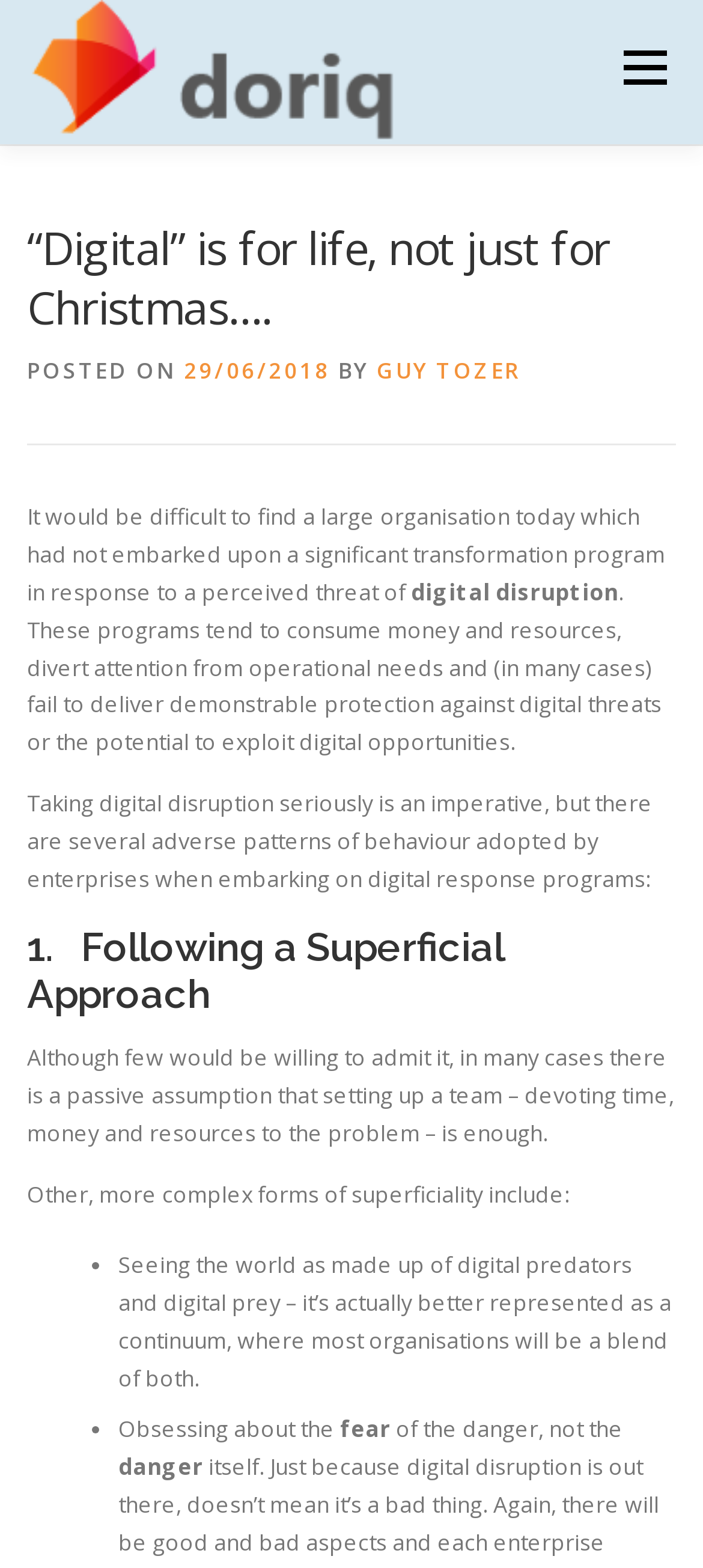Please locate and retrieve the main header text of the webpage.

“Digital” is for life, not just for Christmas….